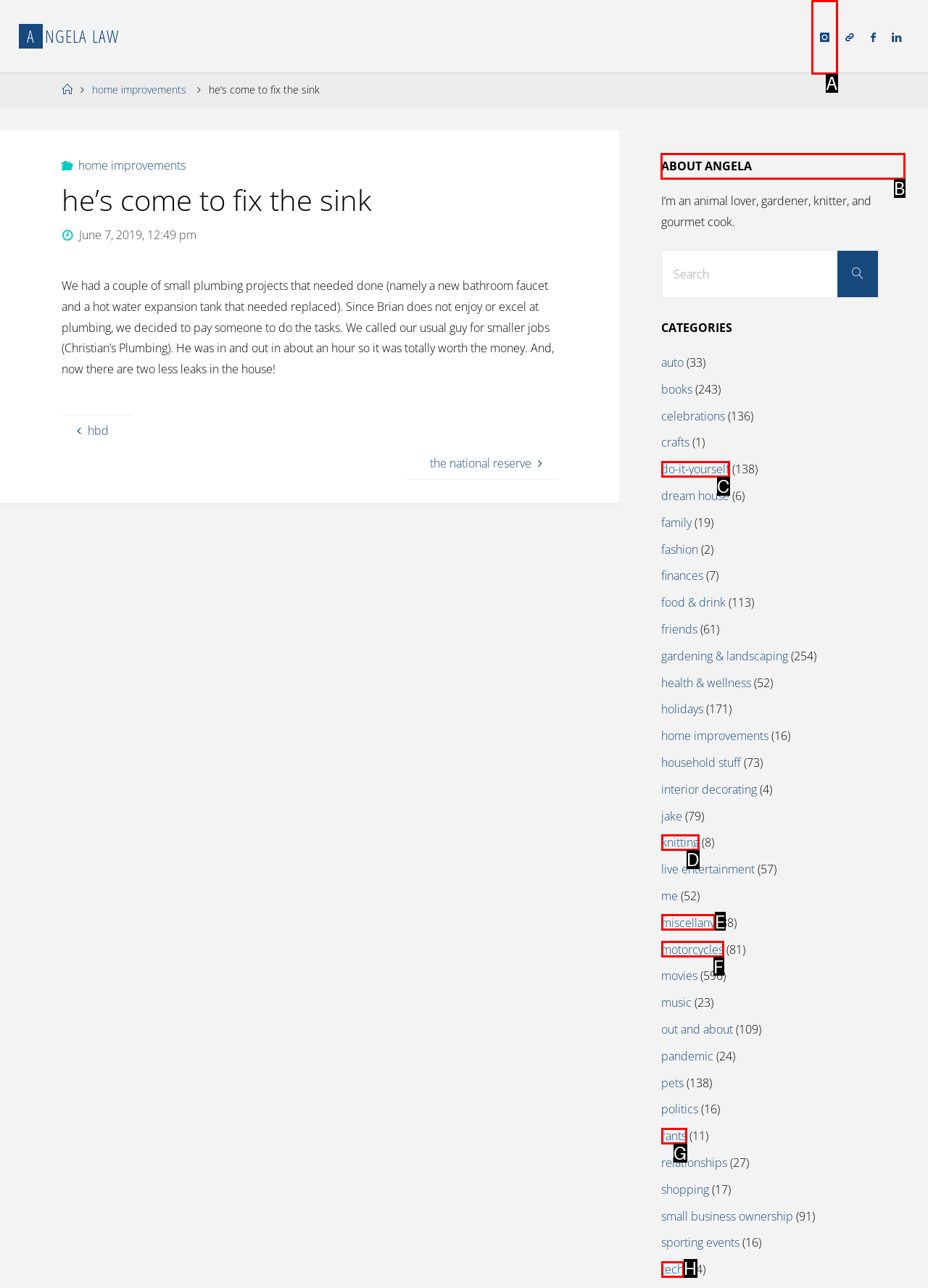Determine the HTML element to be clicked to complete the task: Click the 'ABOUT ANGELA' heading. Answer by giving the letter of the selected option.

B